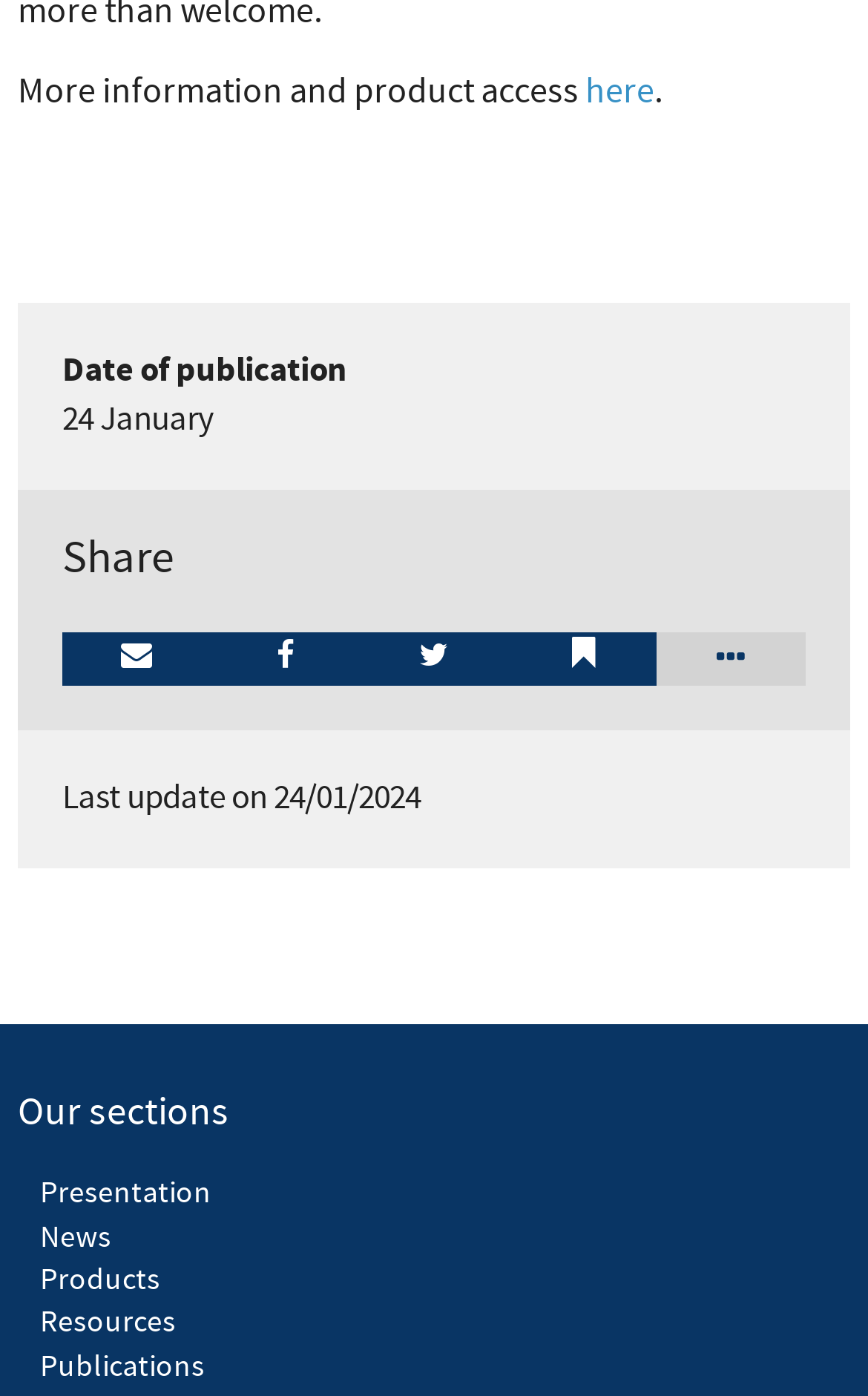Please determine the bounding box coordinates of the element to click in order to execute the following instruction: "View 'Presentation' section". The coordinates should be four float numbers between 0 and 1, specified as [left, top, right, bottom].

[0.046, 0.841, 0.244, 0.87]